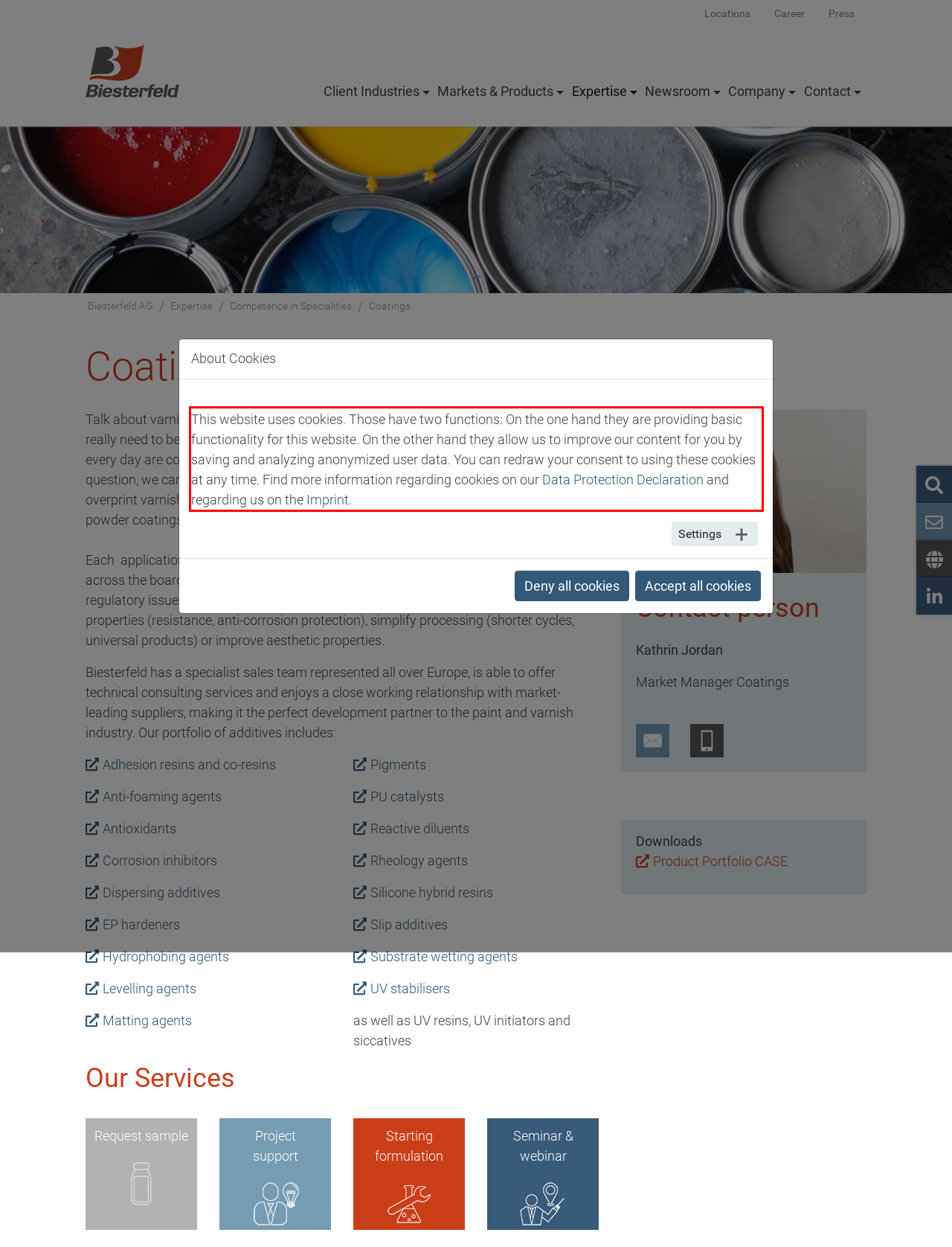Identify the text within the red bounding box on the webpage screenshot and generate the extracted text content.

This website uses cookies. Those have two functions: On the one hand they are providing basic functionality for this website. On the other hand they allow us to improve our content for you by saving and analyzing anonymized user data. You can redraw your consent to using these cookies at any time. Find more information regarding cookies on our Data Protection Declaration and regarding us on the Imprint.